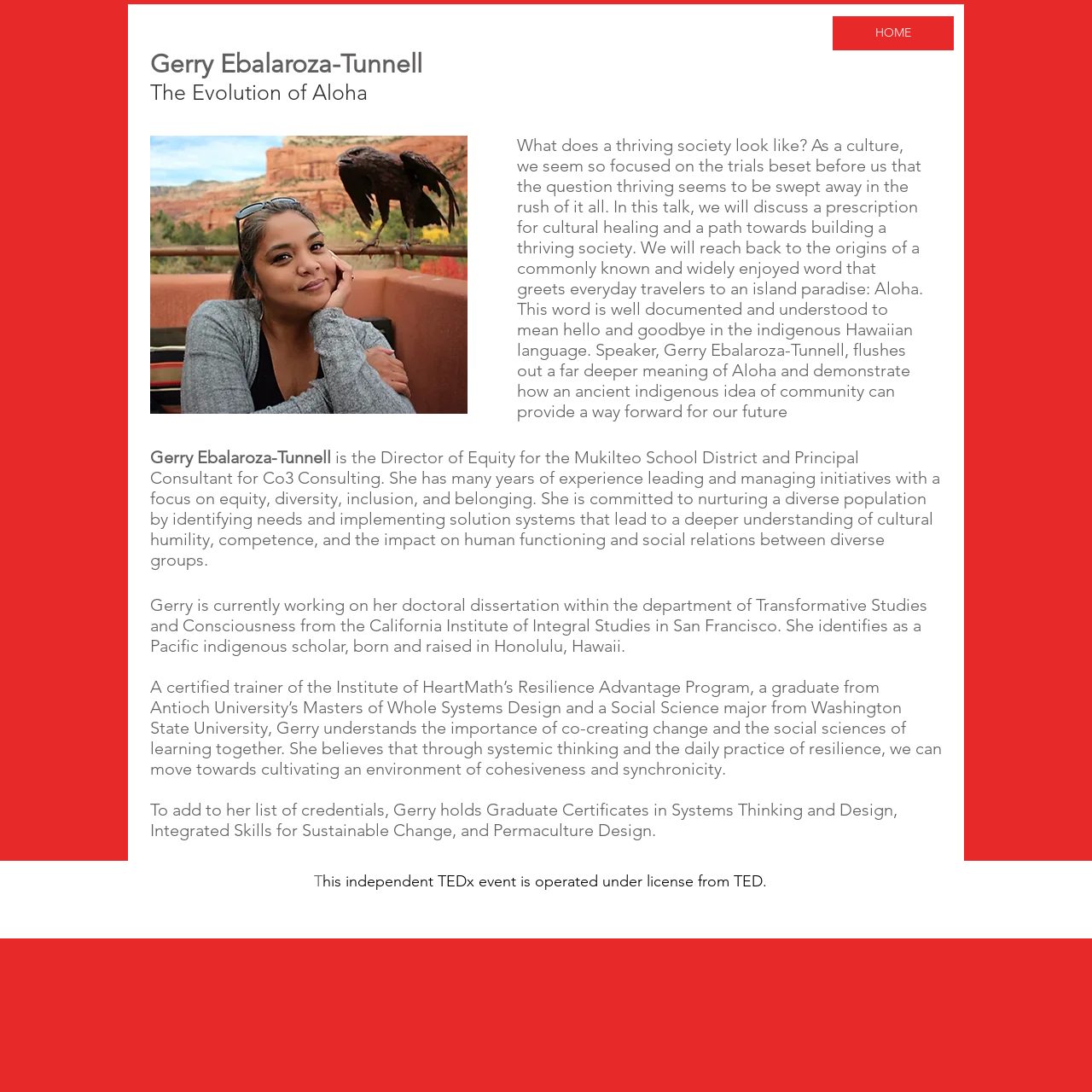Determine the bounding box for the UI element as described: "HOME". The coordinates should be represented as four float numbers between 0 and 1, formatted as [left, top, right, bottom].

[0.762, 0.015, 0.873, 0.046]